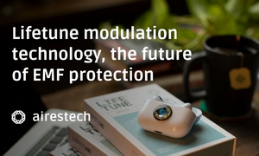Use the details in the image to answer the question thoroughly: 
What type of radiation does the device mitigate?

The Airestech device is designed to mitigate potential hazards from electromagnetic radiation, which is a type of radiation that is emitted by electronic devices and can be harmful to humans.